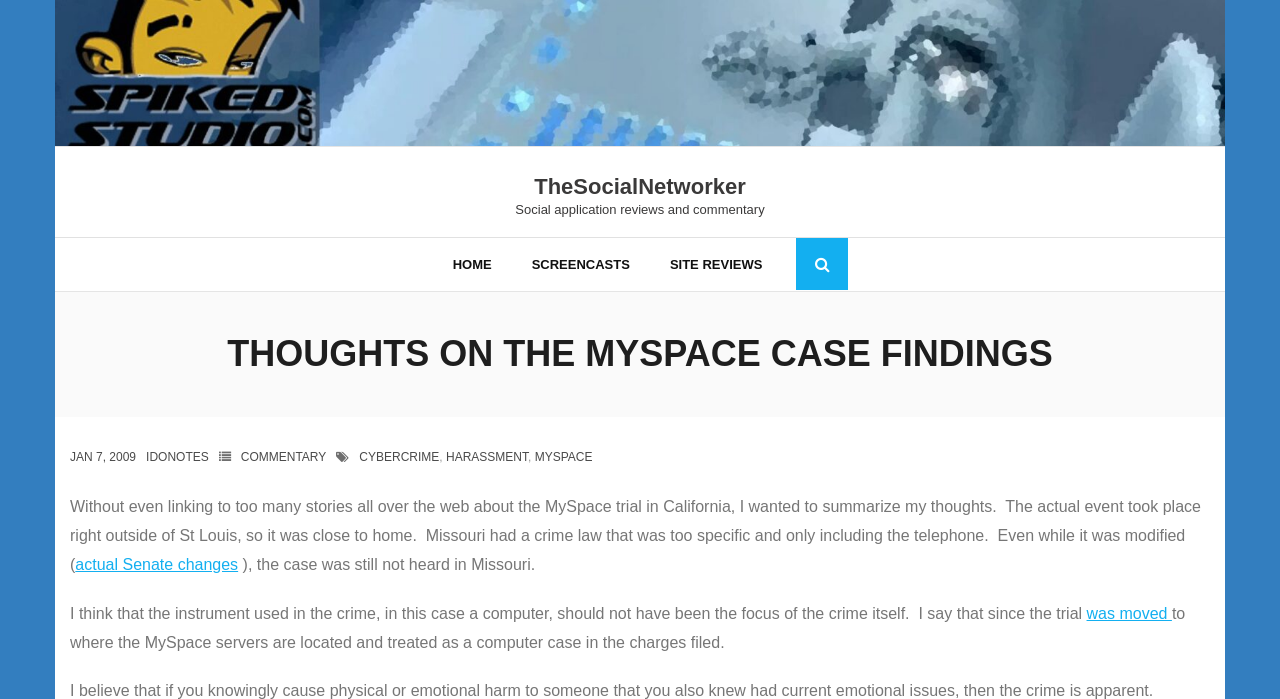Use the details in the image to answer the question thoroughly: 
What is the name of the social application review website?

The name of the social application review website can be found in the top-left corner of the webpage, where it says 'TheSocialNetworker Social application reviews and commentary'.